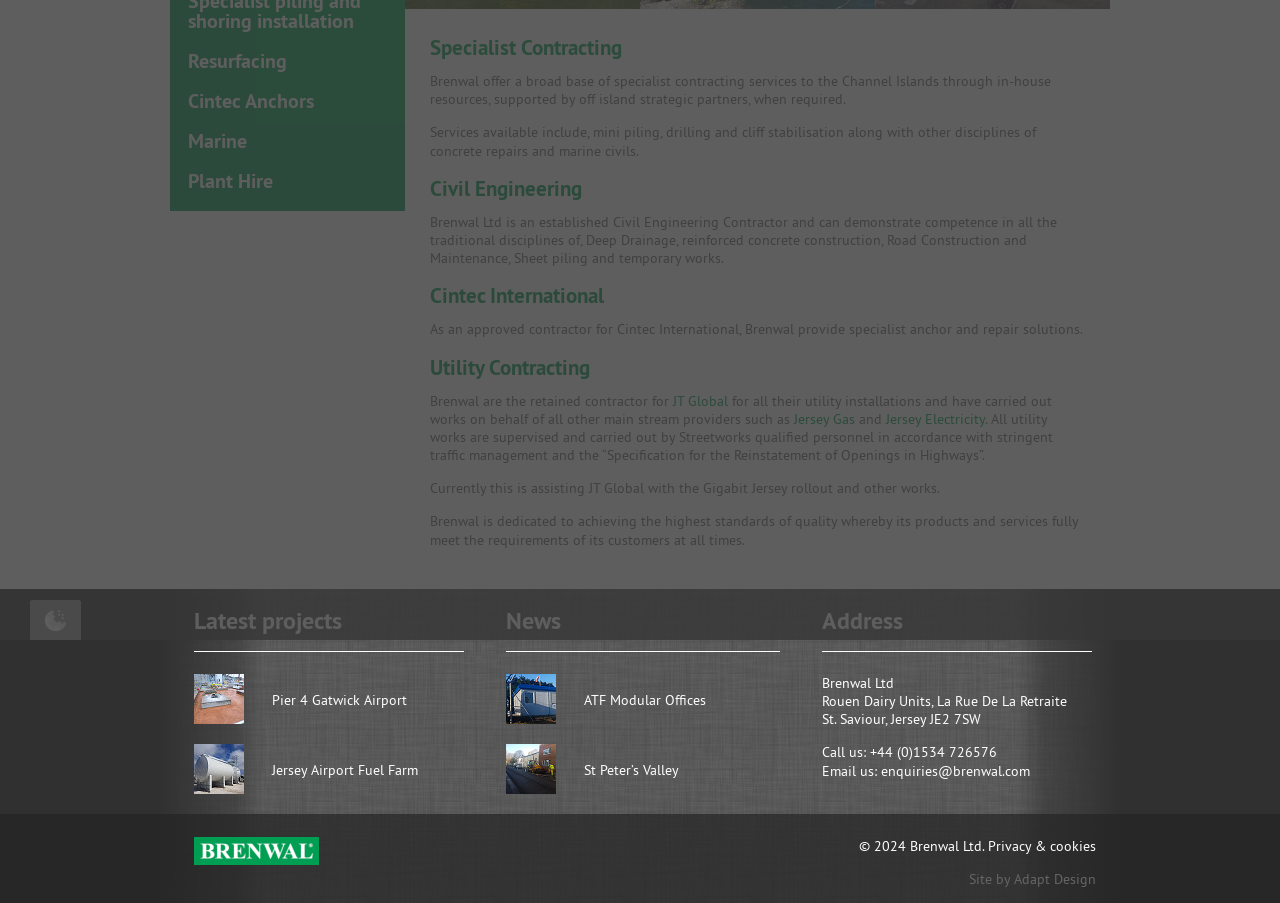Bounding box coordinates should be in the format (top-left x, top-left y, bottom-right x, bottom-right y) and all values should be floating point numbers between 0 and 1. Determine the bounding box coordinate for the UI element described as: St Peter’s Valley

[0.456, 0.843, 0.53, 0.862]